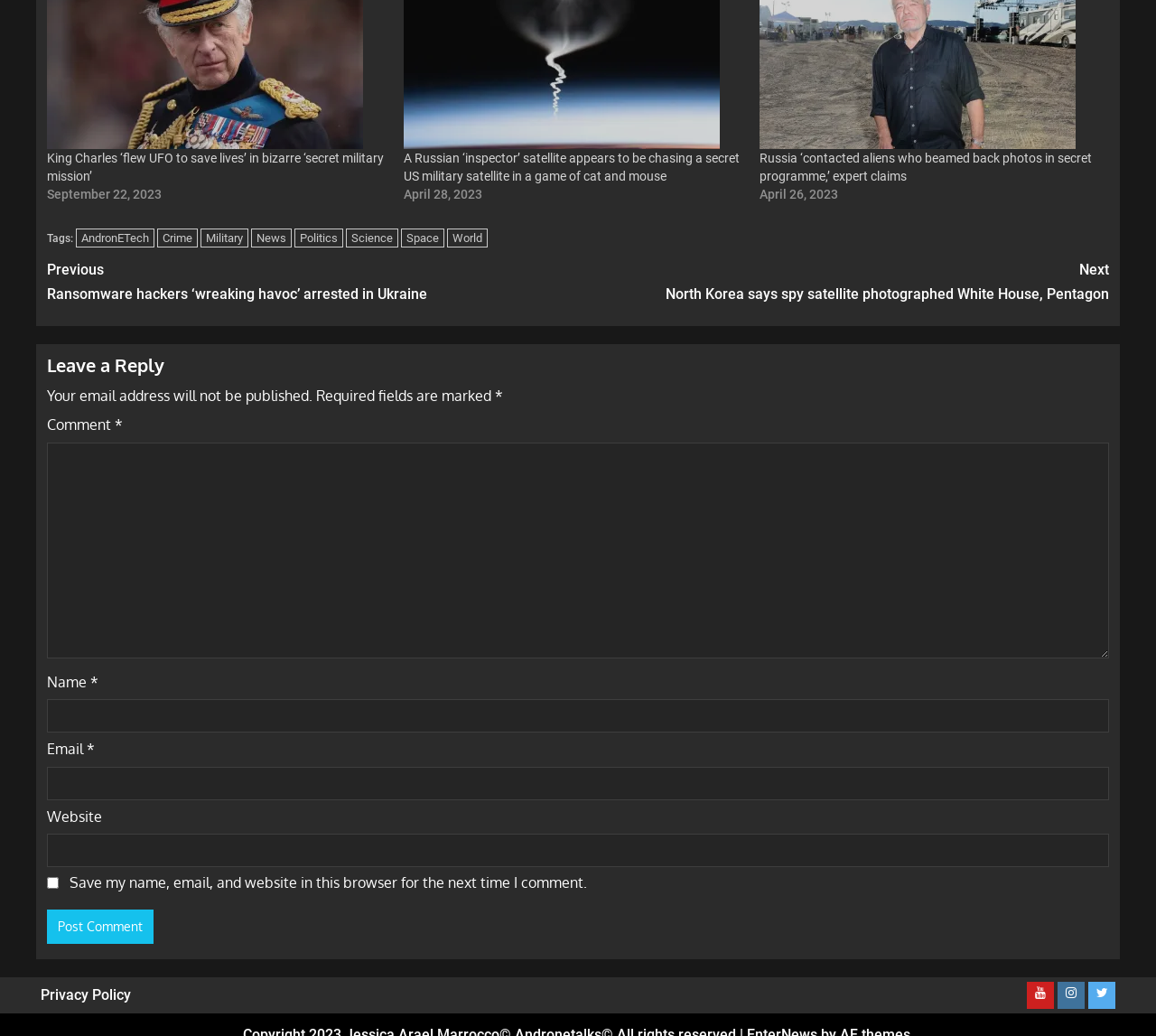Locate the bounding box coordinates of the clickable area needed to fulfill the instruction: "Enter your name in the 'Name' field".

None